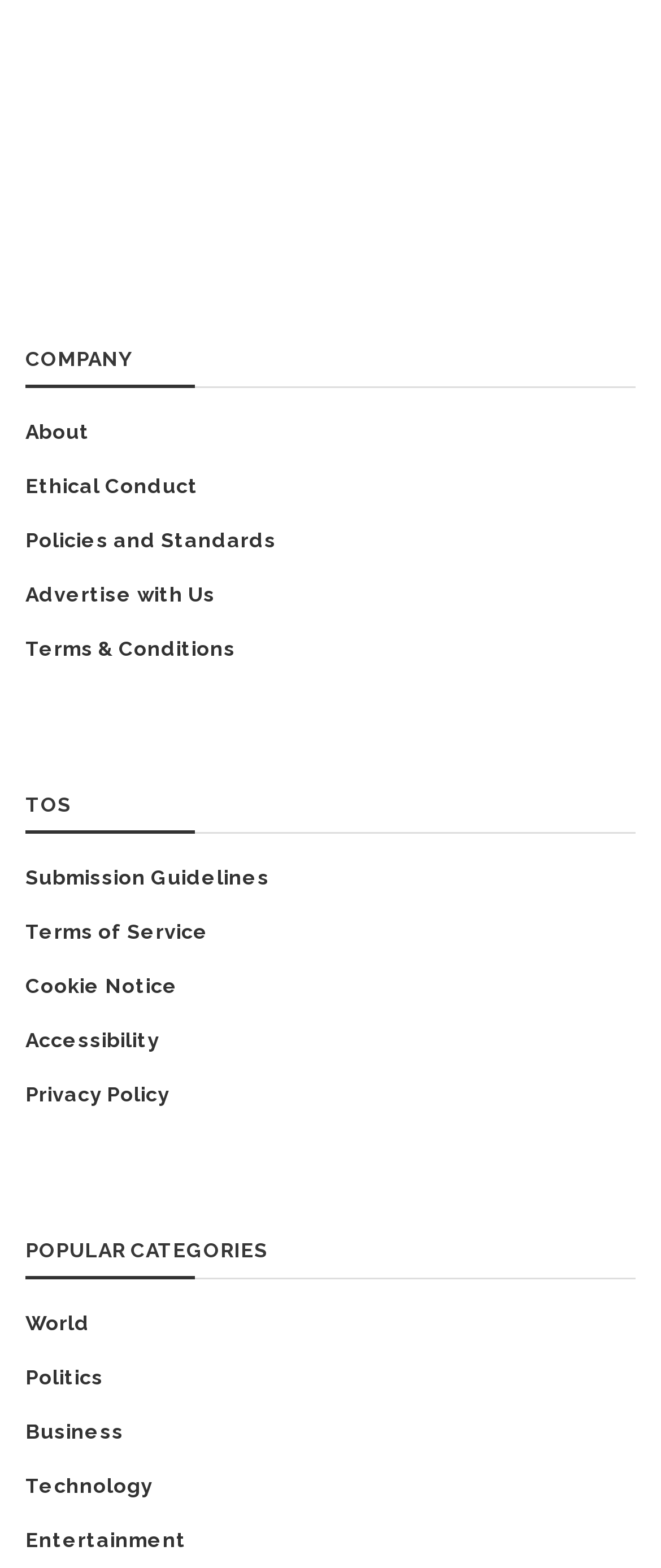Identify the bounding box coordinates of the element that should be clicked to fulfill this task: "Read Submission Guidelines". The coordinates should be provided as four float numbers between 0 and 1, i.e., [left, top, right, bottom].

[0.038, 0.553, 0.408, 0.568]